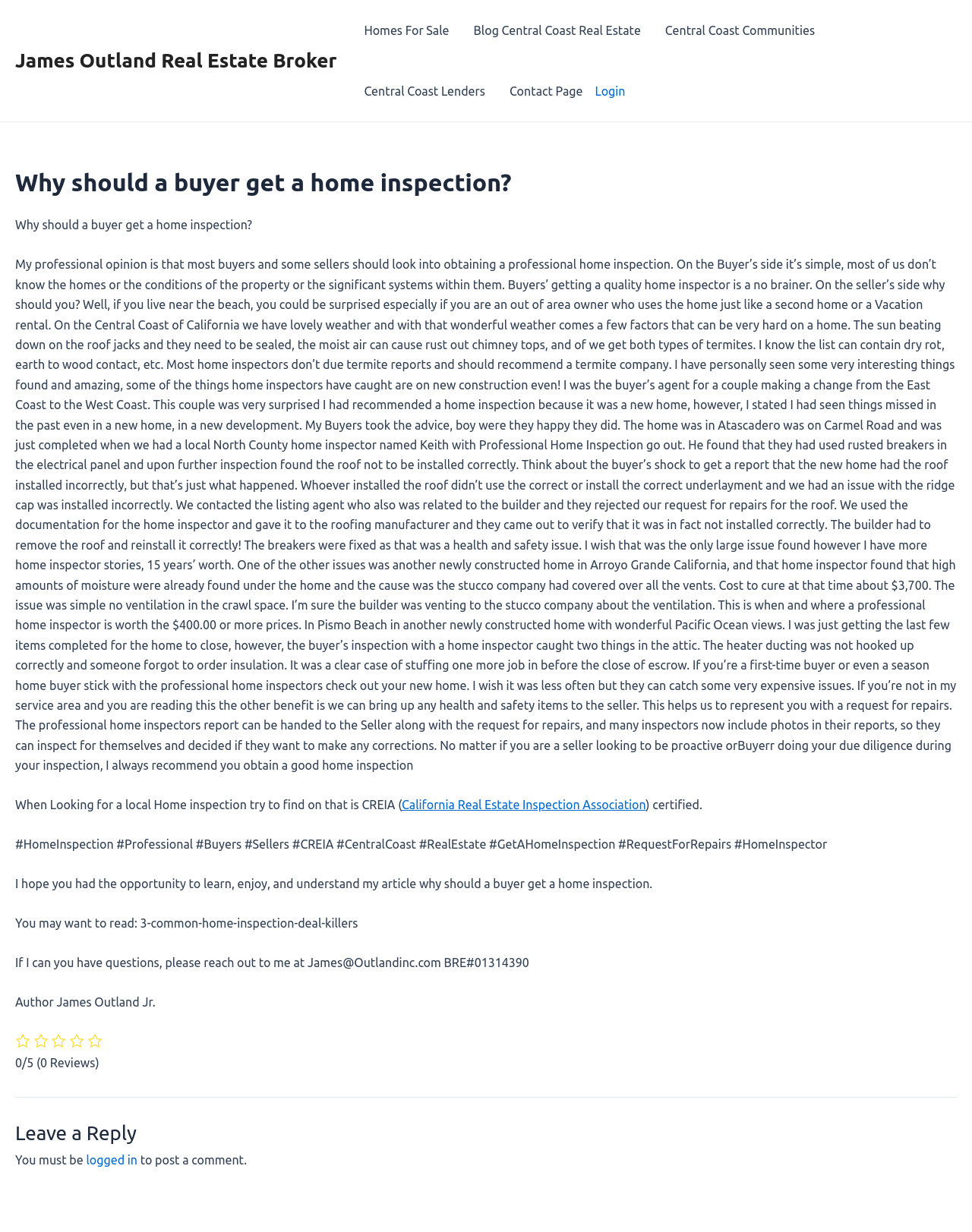Why should a buyer get a home inspection?
Utilize the image to construct a detailed and well-explained answer.

According to the article, a buyer should get a home inspection to identify potential issues with the property, such as rusted breakers in the electrical panel, incorrectly installed roofs, and termite damage, which can be costly to repair.